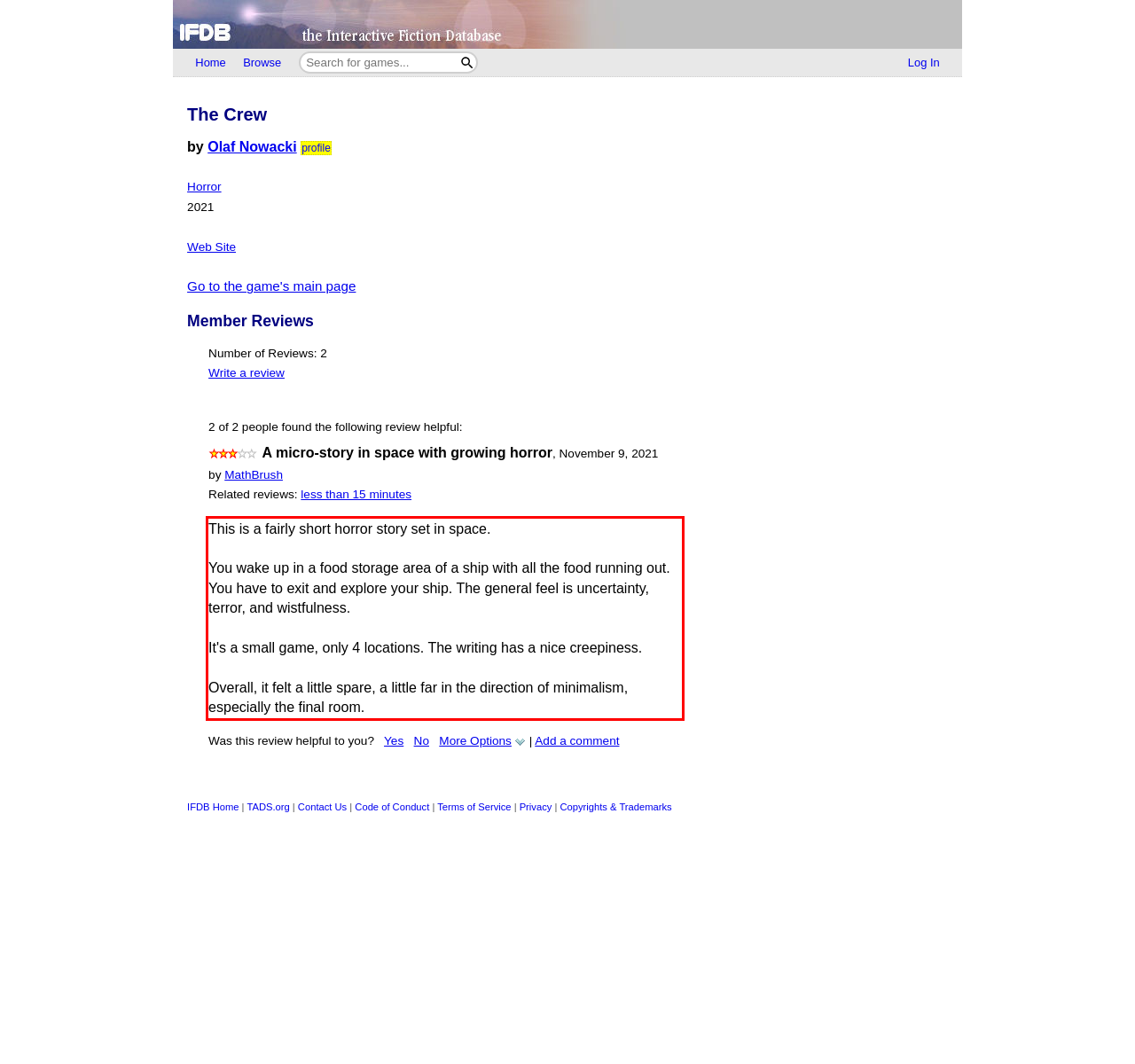Look at the webpage screenshot and recognize the text inside the red bounding box.

This is a fairly short horror story set in space. You wake up in a food storage area of a ship with all the food running out. You have to exit and explore your ship. The general feel is uncertainty, terror, and wistfulness. It's a small game, only 4 locations. The writing has a nice creepiness. Overall, it felt a little spare, a little far in the direction of minimalism, especially the final room.